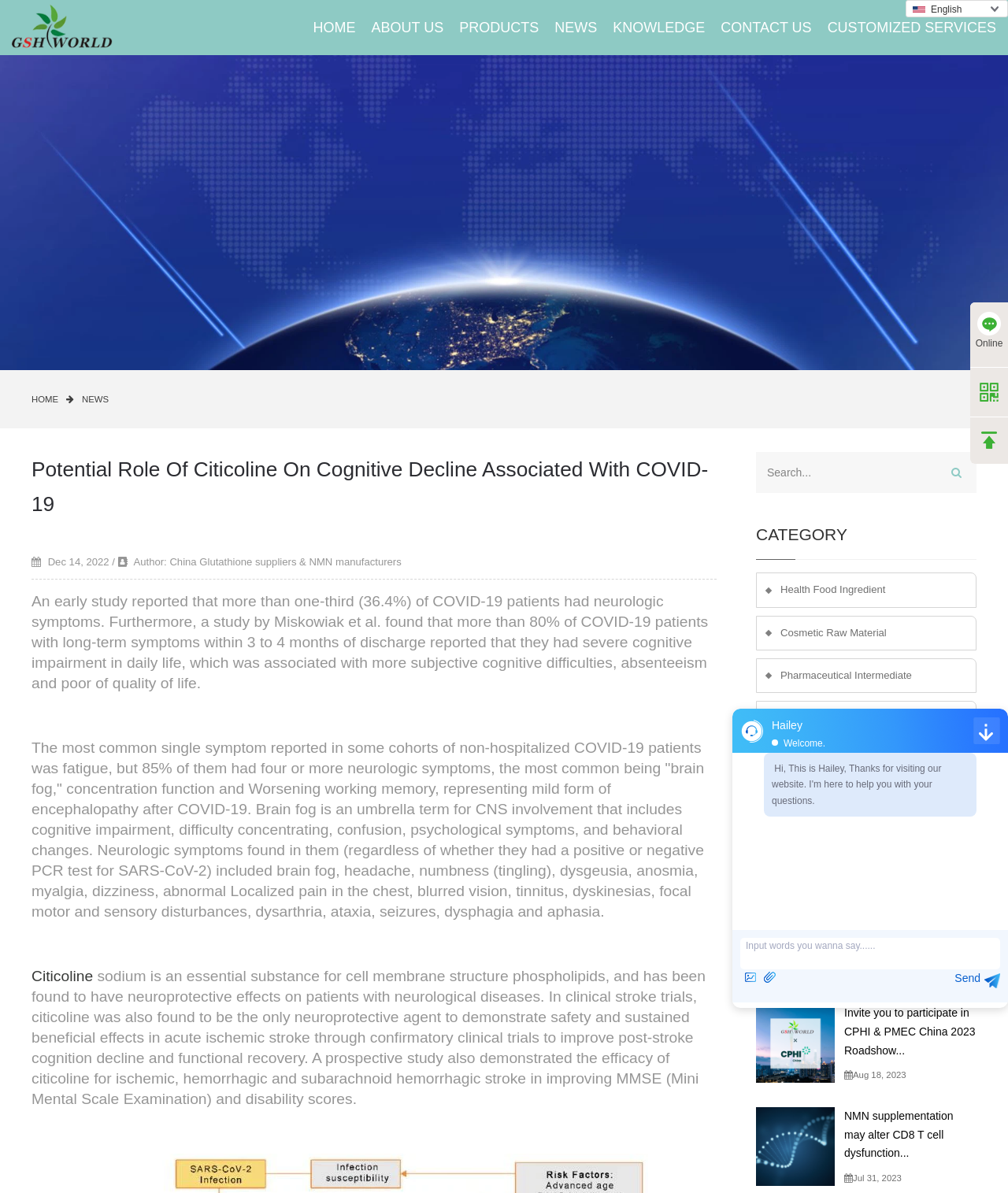Could you find the bounding box coordinates of the clickable area to complete this instruction: "Read the NEWS"?

[0.542, 0.017, 0.6, 0.03]